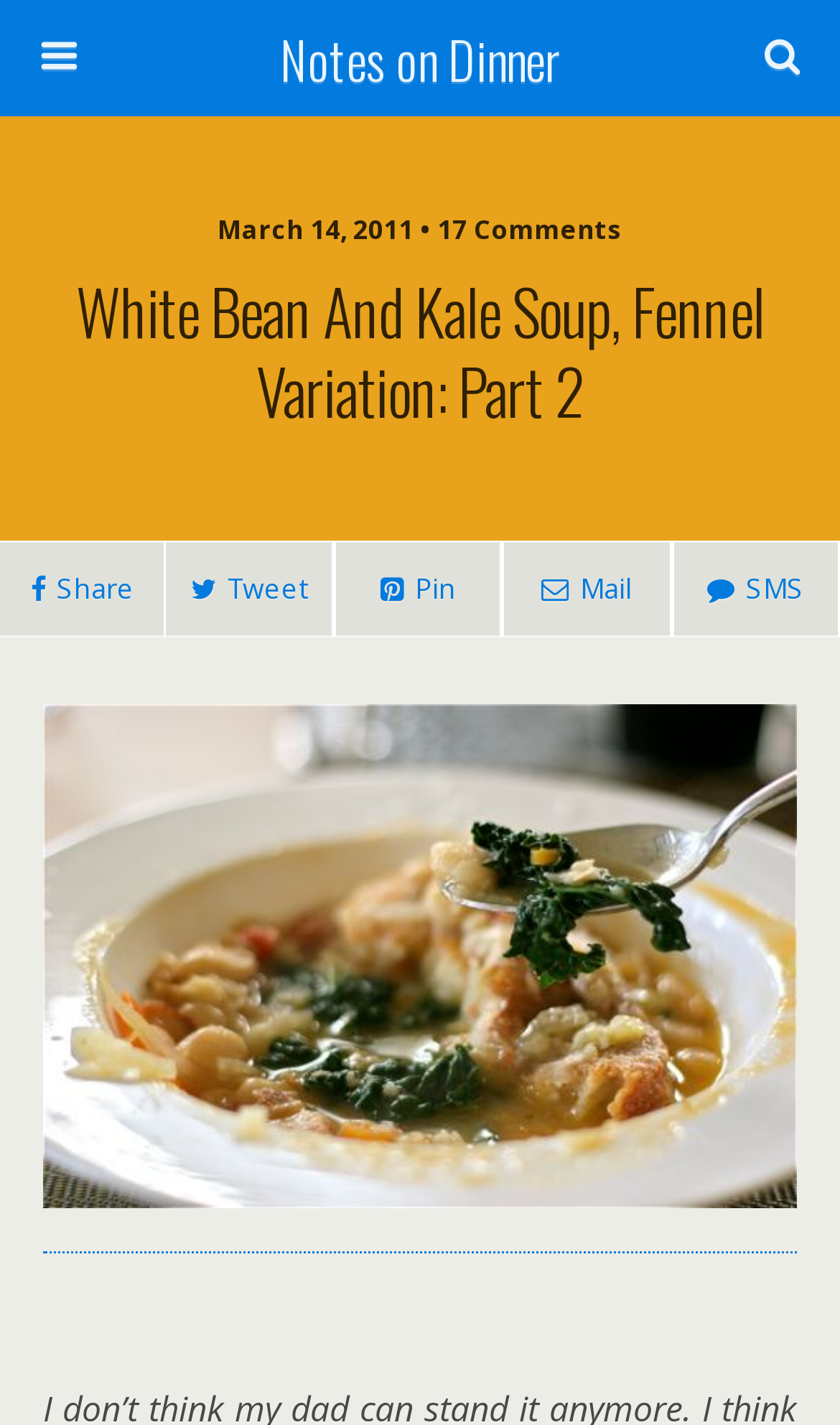Find the bounding box of the UI element described as: "Notes on Dinner". The bounding box coordinates should be given as four float values between 0 and 1, i.e., [left, top, right, bottom].

[0.16, 0.0, 0.84, 0.082]